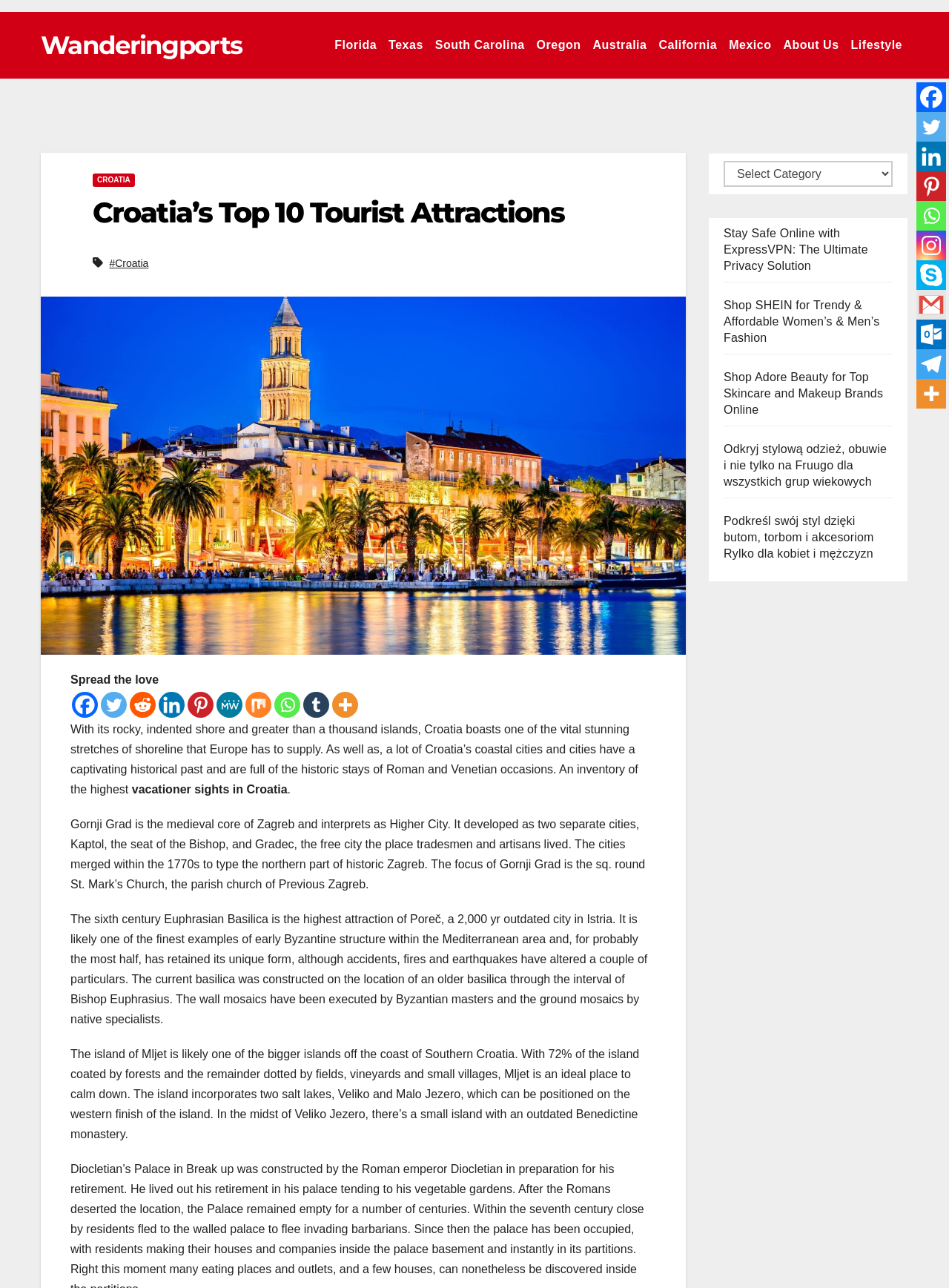Find the bounding box coordinates of the element to click in order to complete the given instruction: "Read about Gornji Grad."

[0.074, 0.635, 0.68, 0.692]